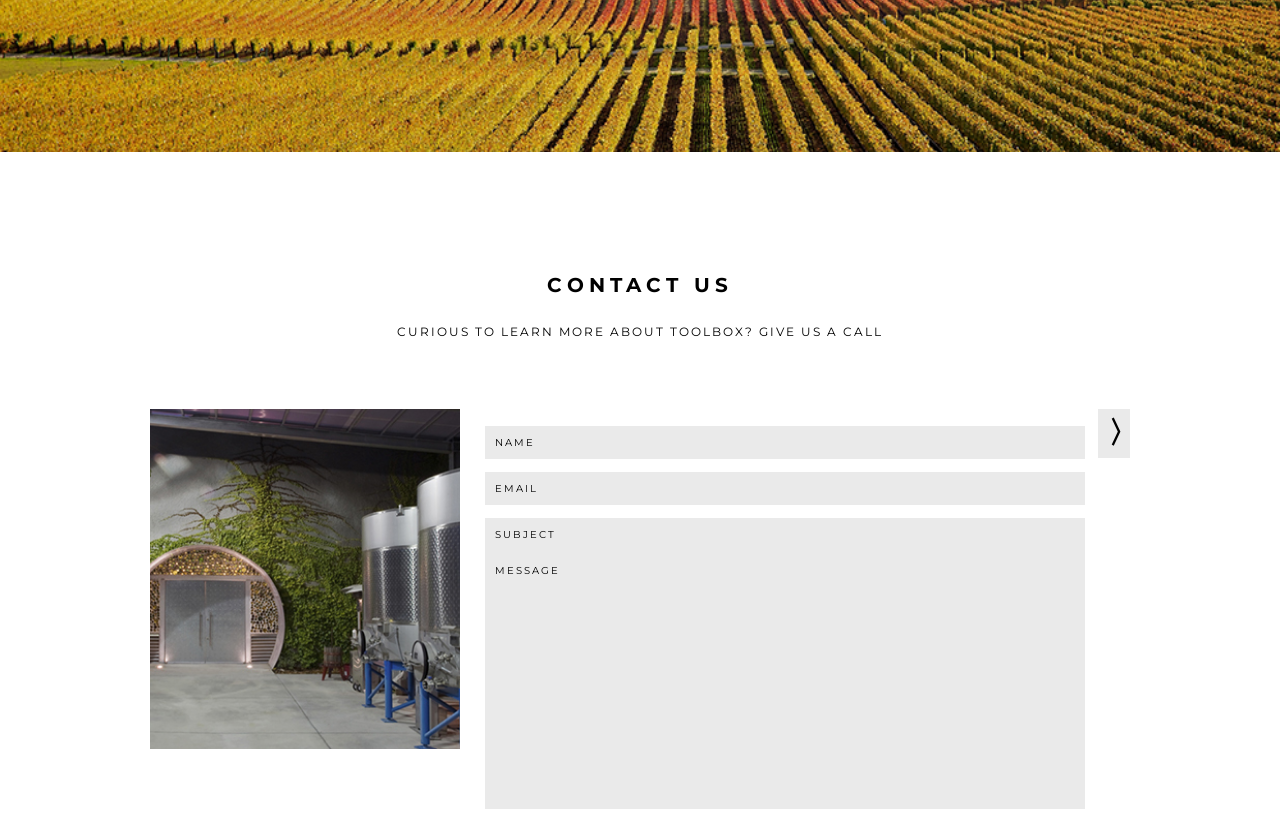Give the bounding box coordinates for the element described as: "value="〉"".

[0.858, 0.494, 0.883, 0.553]